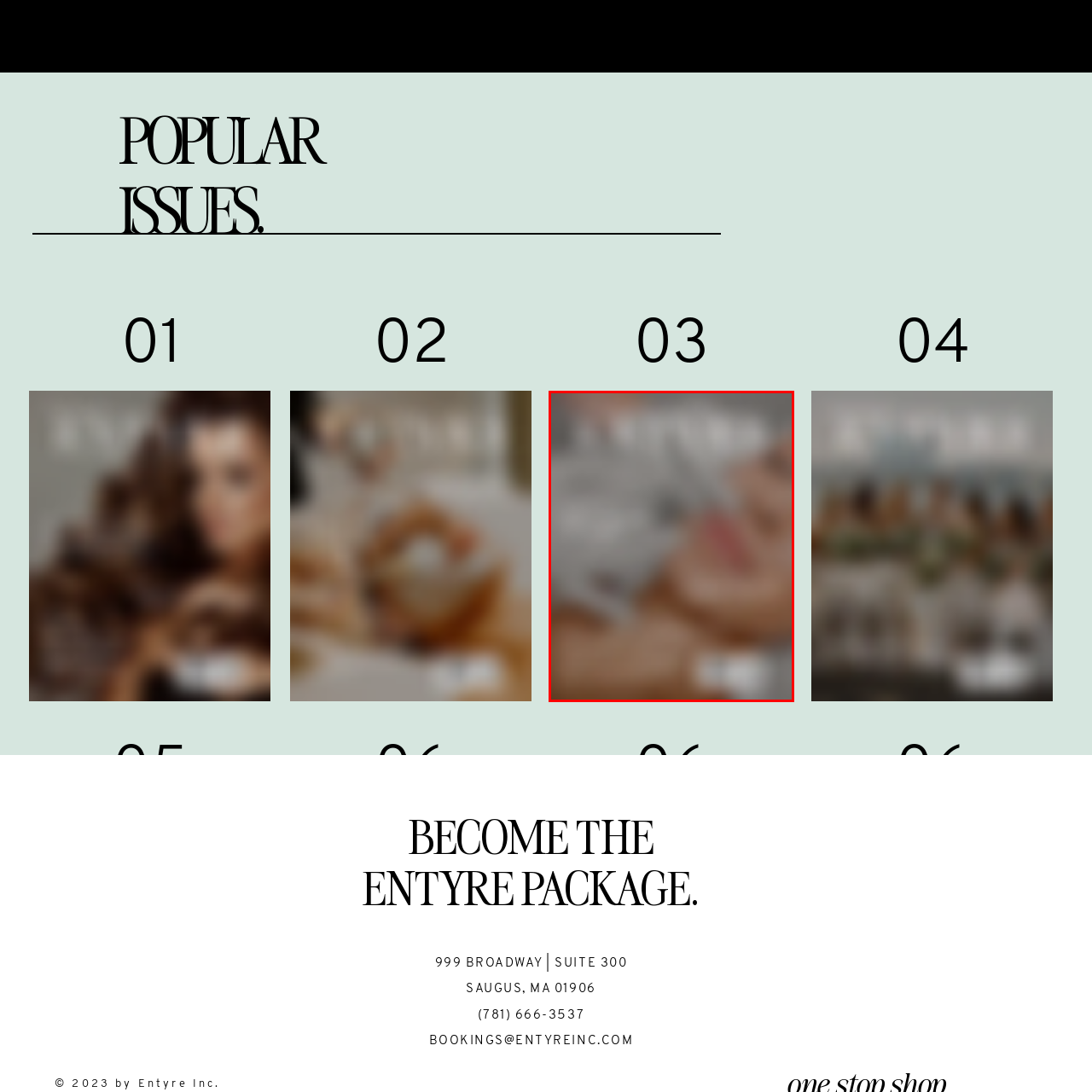Direct your attention to the image encased in a red frame, Where is the med spa located? Please answer in one word or a brief phrase.

Saugus, MA